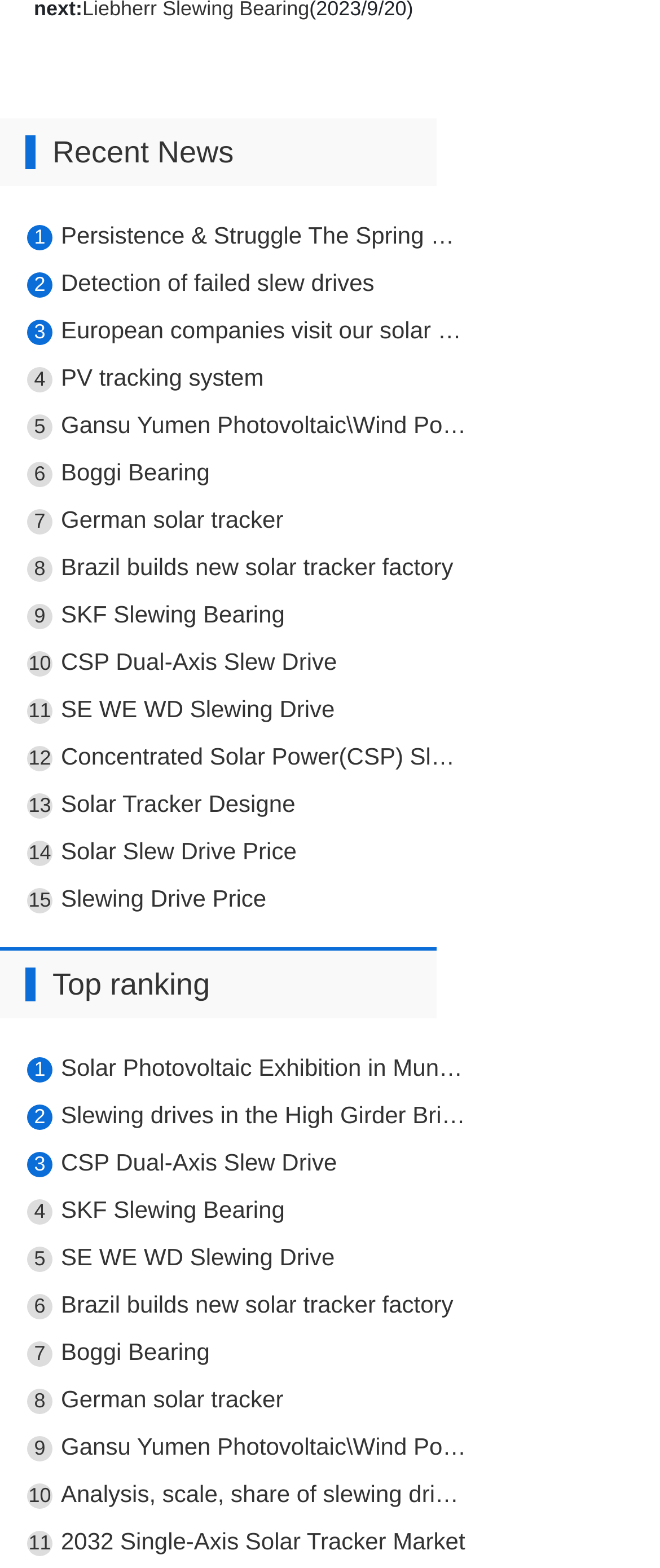Reply to the question with a brief word or phrase: How many news links are on this webpage?

21